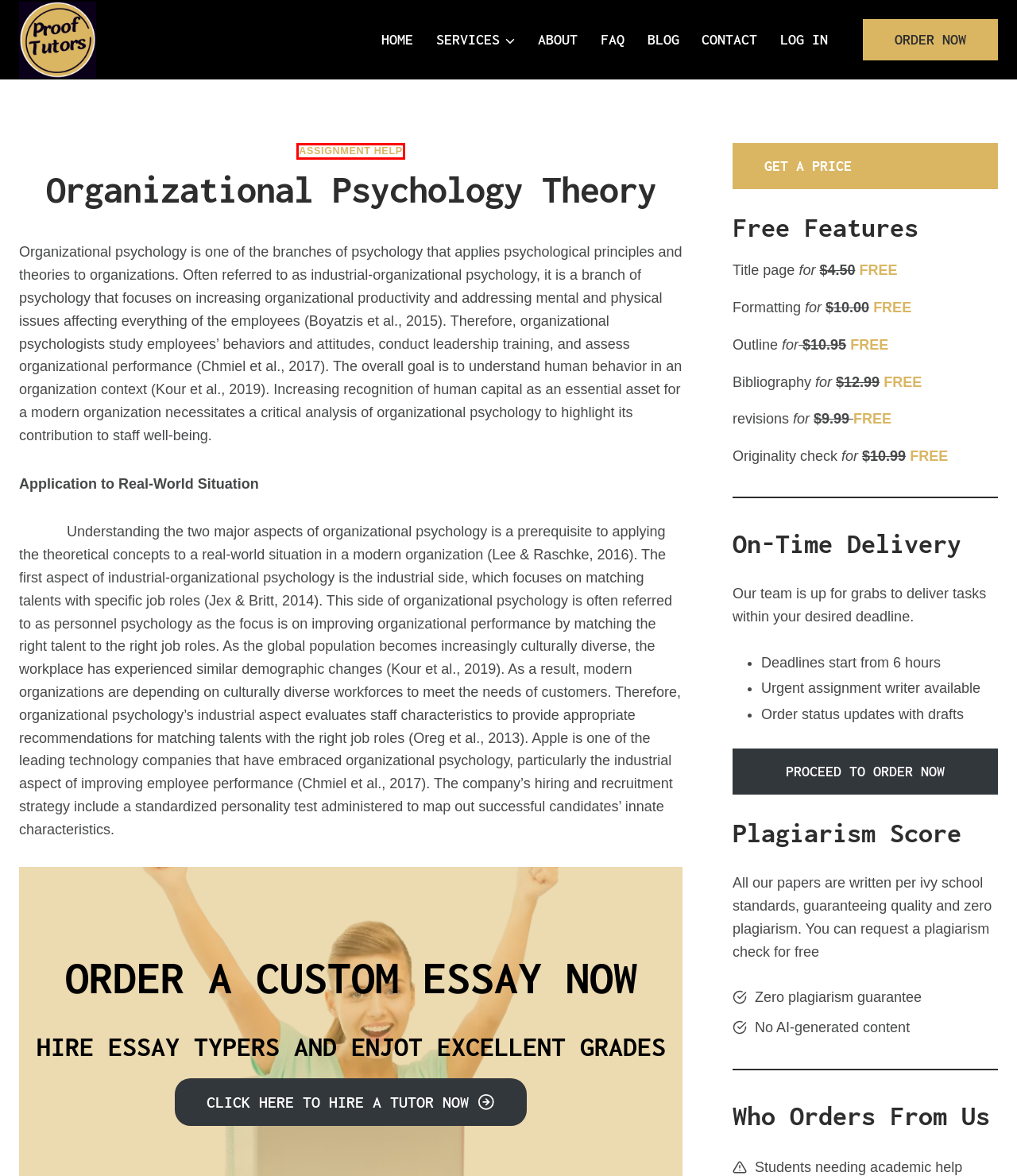Review the screenshot of a webpage which includes a red bounding box around an element. Select the description that best fits the new webpage once the element in the bounding box is clicked. Here are the candidates:
A. ProofTutors The Most Reliable homework help service
B. Assignment Help - ProofTutors
C. prooftutors.com
D. Privacy Policy - ProofTutors
E. FAQ - ProofTutors
F. Contact - ProofTutors
G. Blog - ProofTutors
H. About #1 Assighment Help Website - ProofTutors

B